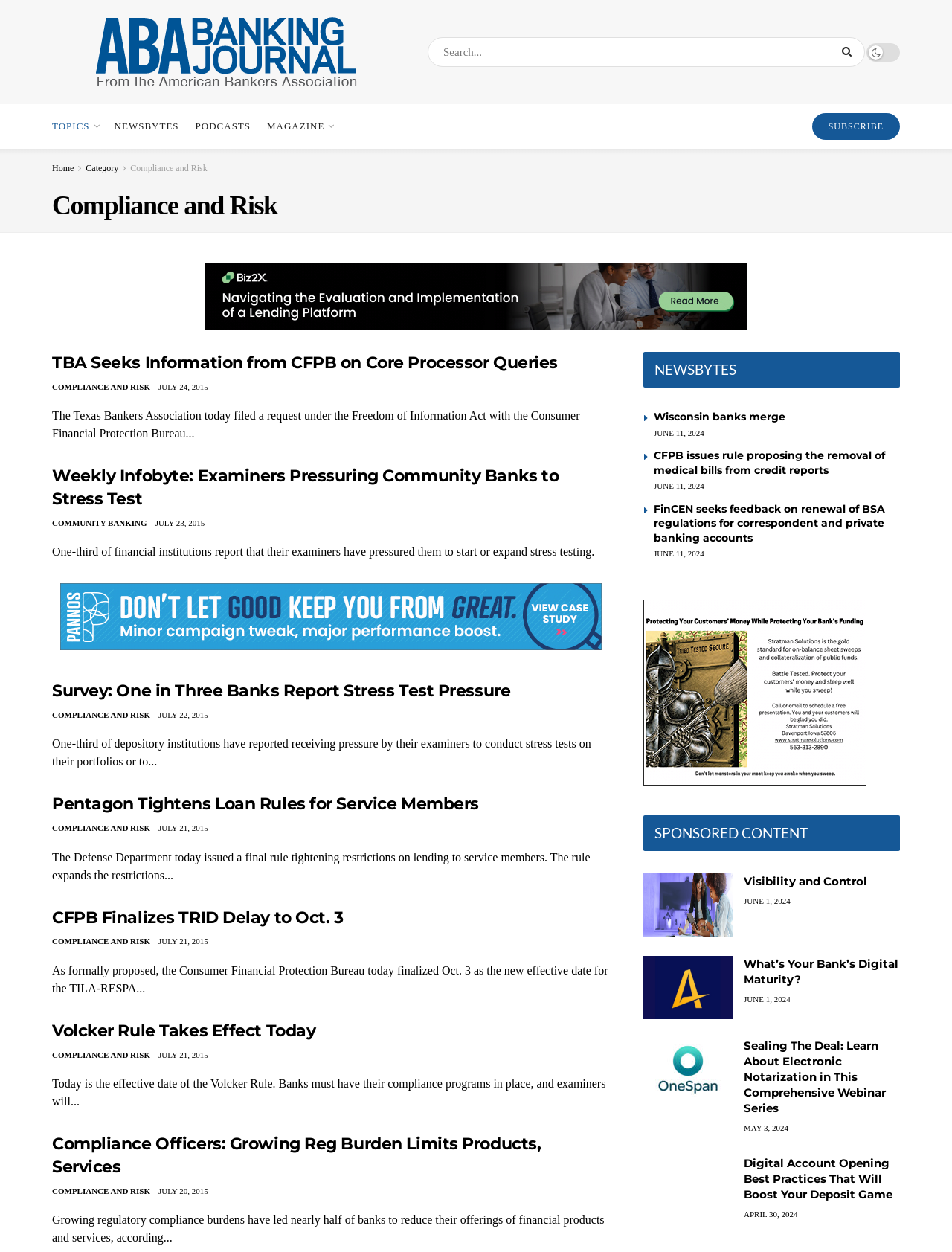Please specify the bounding box coordinates of the element that should be clicked to execute the given instruction: 'Search for something'. Ensure the coordinates are four float numbers between 0 and 1, expressed as [left, top, right, bottom].

None